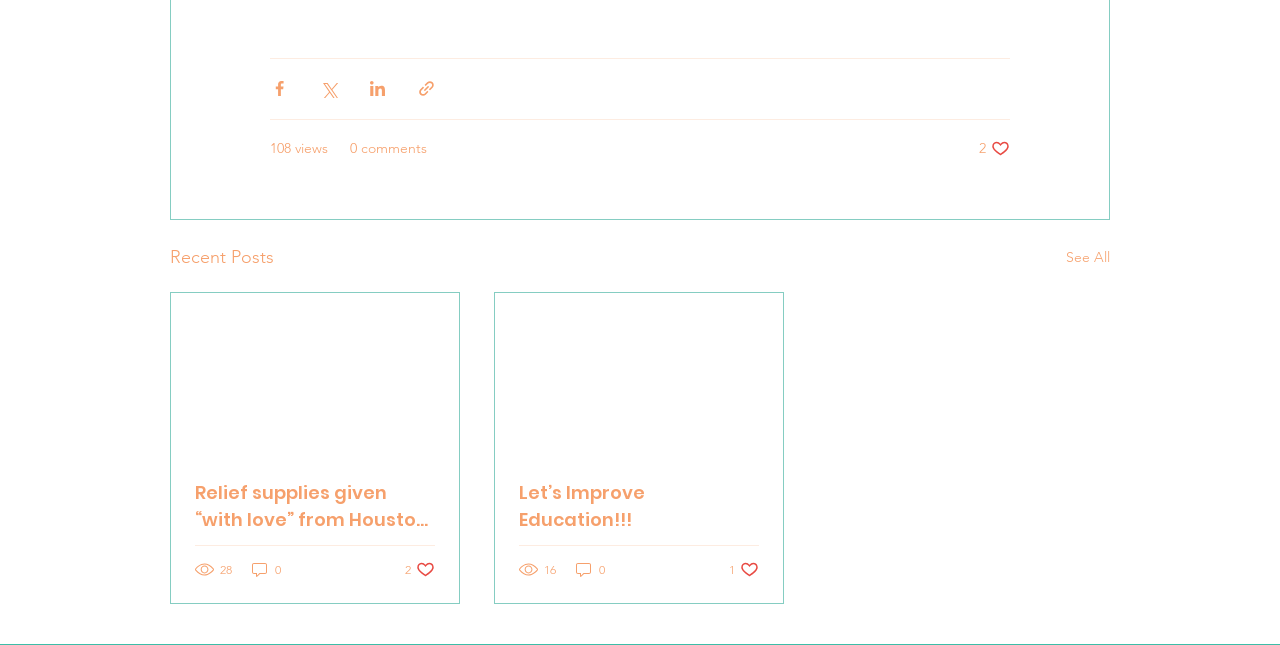Determine the bounding box coordinates of the clickable region to execute the instruction: "See all recent posts". The coordinates should be four float numbers between 0 and 1, denoted as [left, top, right, bottom].

[0.833, 0.376, 0.867, 0.421]